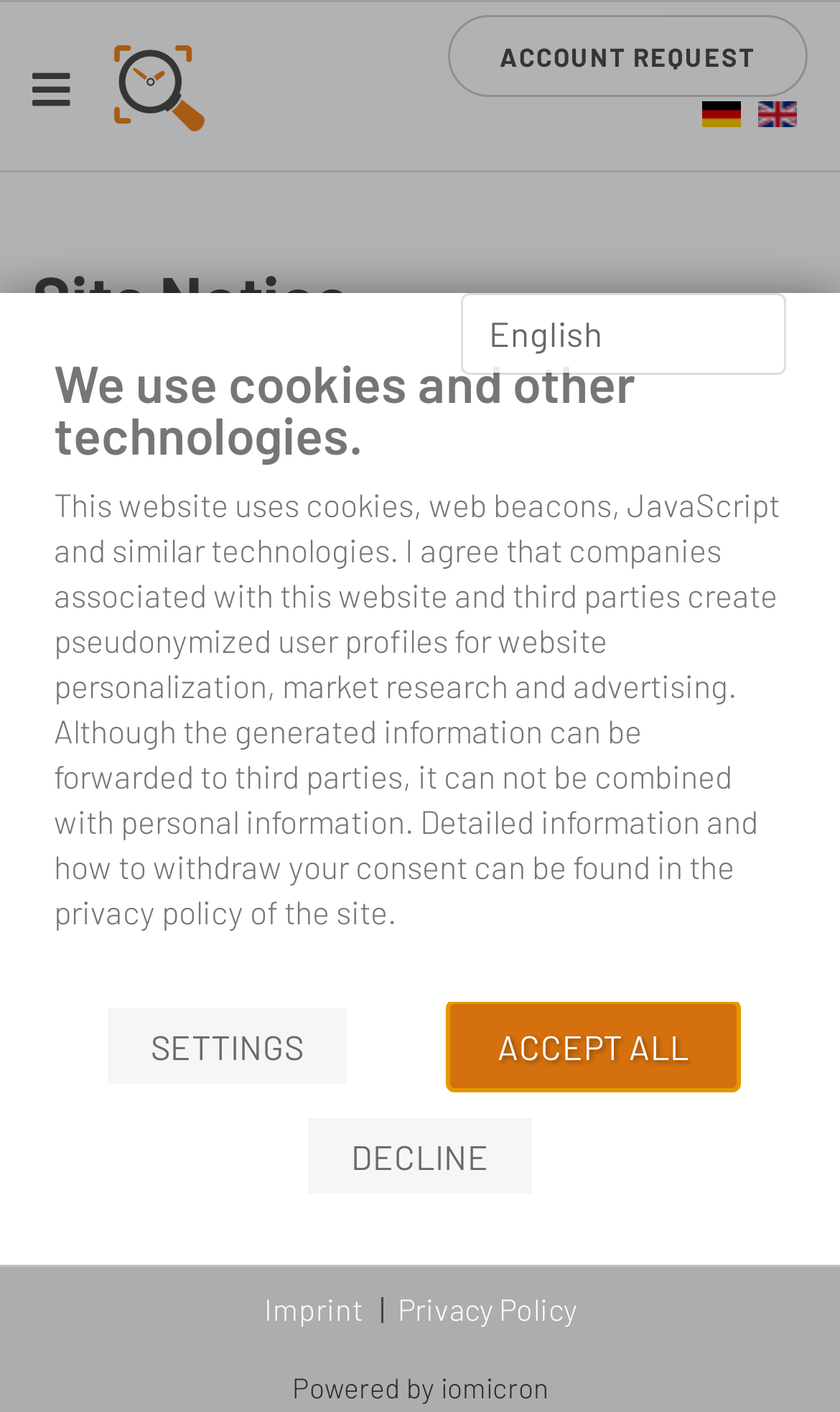Kindly provide the bounding box coordinates of the section you need to click on to fulfill the given instruction: "Switch language".

[0.549, 0.208, 0.936, 0.266]